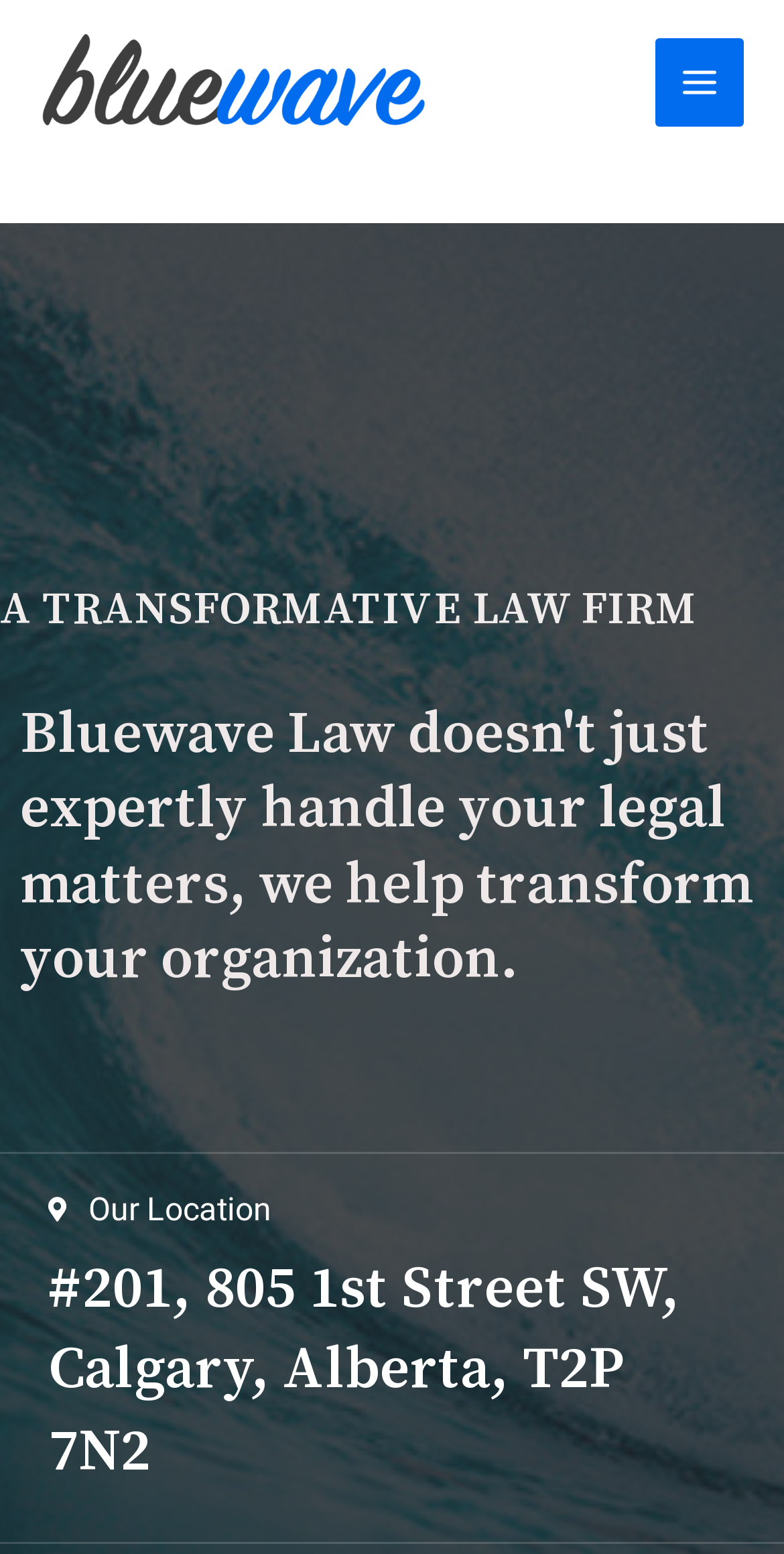Identify the bounding box for the UI element that is described as follows: "Admissions".

None